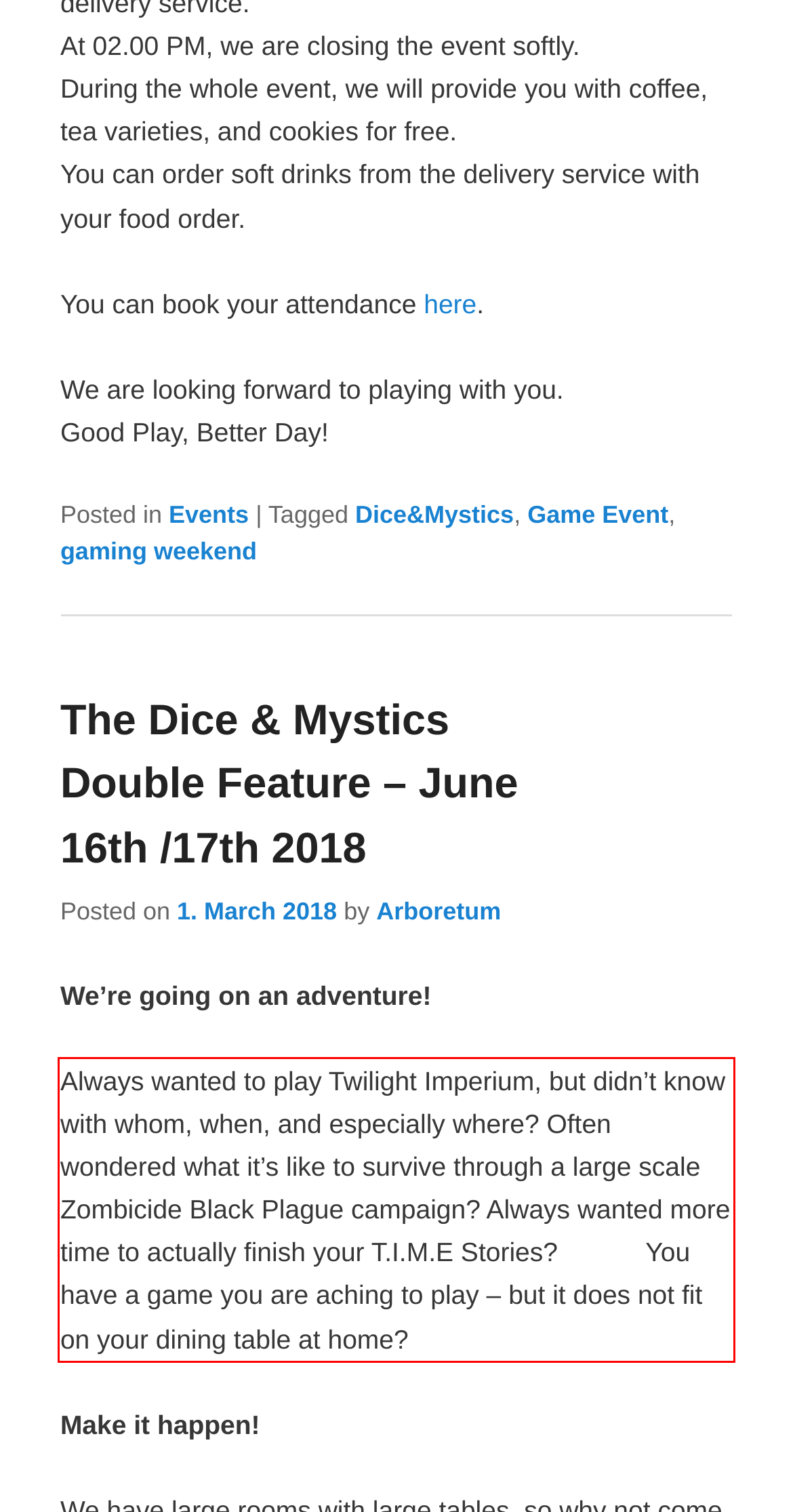You are given a screenshot of a webpage with a UI element highlighted by a red bounding box. Please perform OCR on the text content within this red bounding box.

Always wanted to play Twilight Imperium, but didn’t know with whom, when, and especially where? Often wondered what it’s like to survive through a large scale Zombicide Black Plague campaign? Always wanted more time to actually finish your T.I.M.E Stories? You have a game you are aching to play – but it does not fit on your dining table at home?